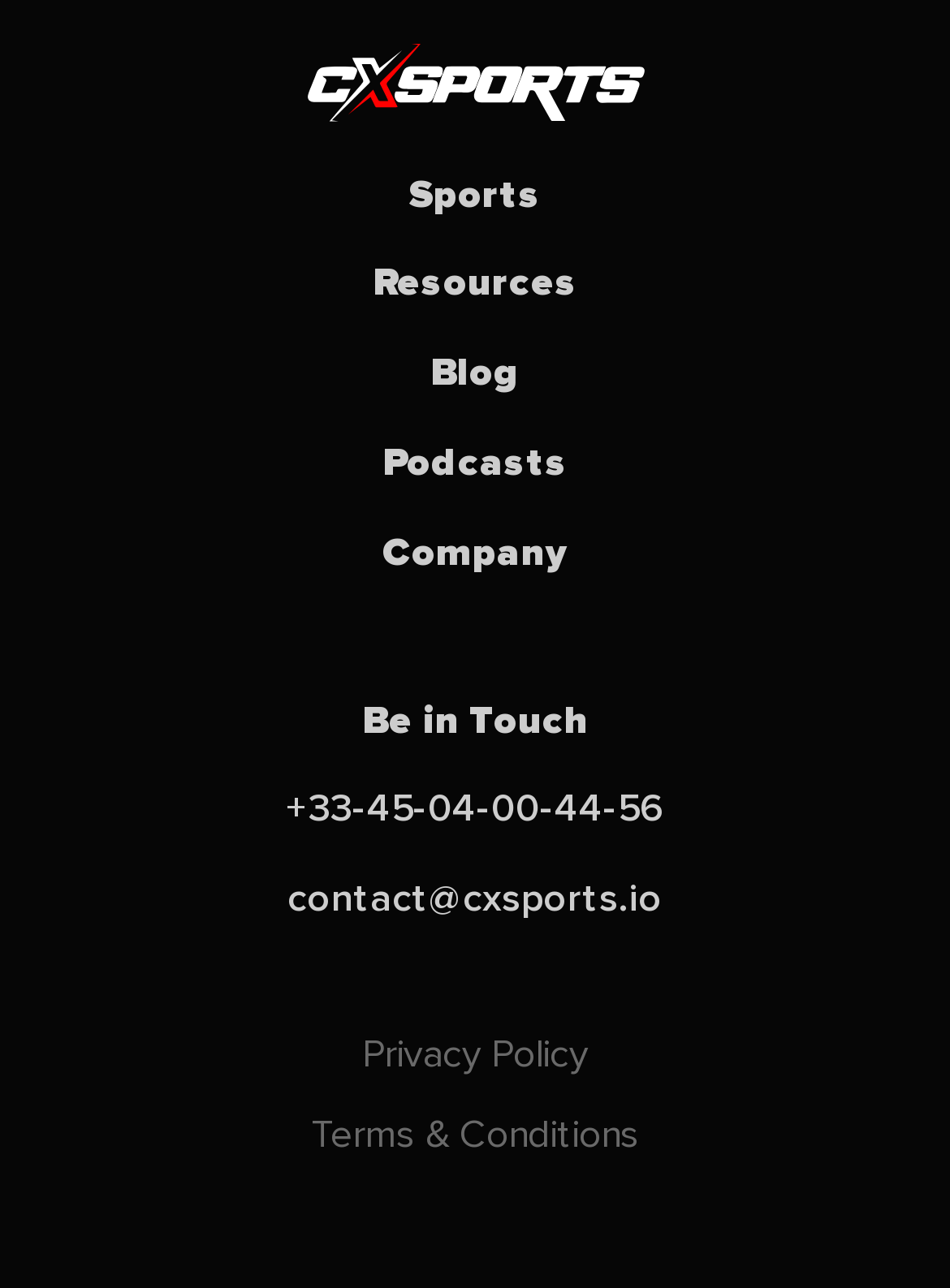How many contact methods are provided?
Ensure your answer is thorough and detailed.

I found two link elements with contact information: a phone number '+33-45-04-00-44-56' and an email address 'contact@cxsports.io'. Therefore, there are two contact methods provided.